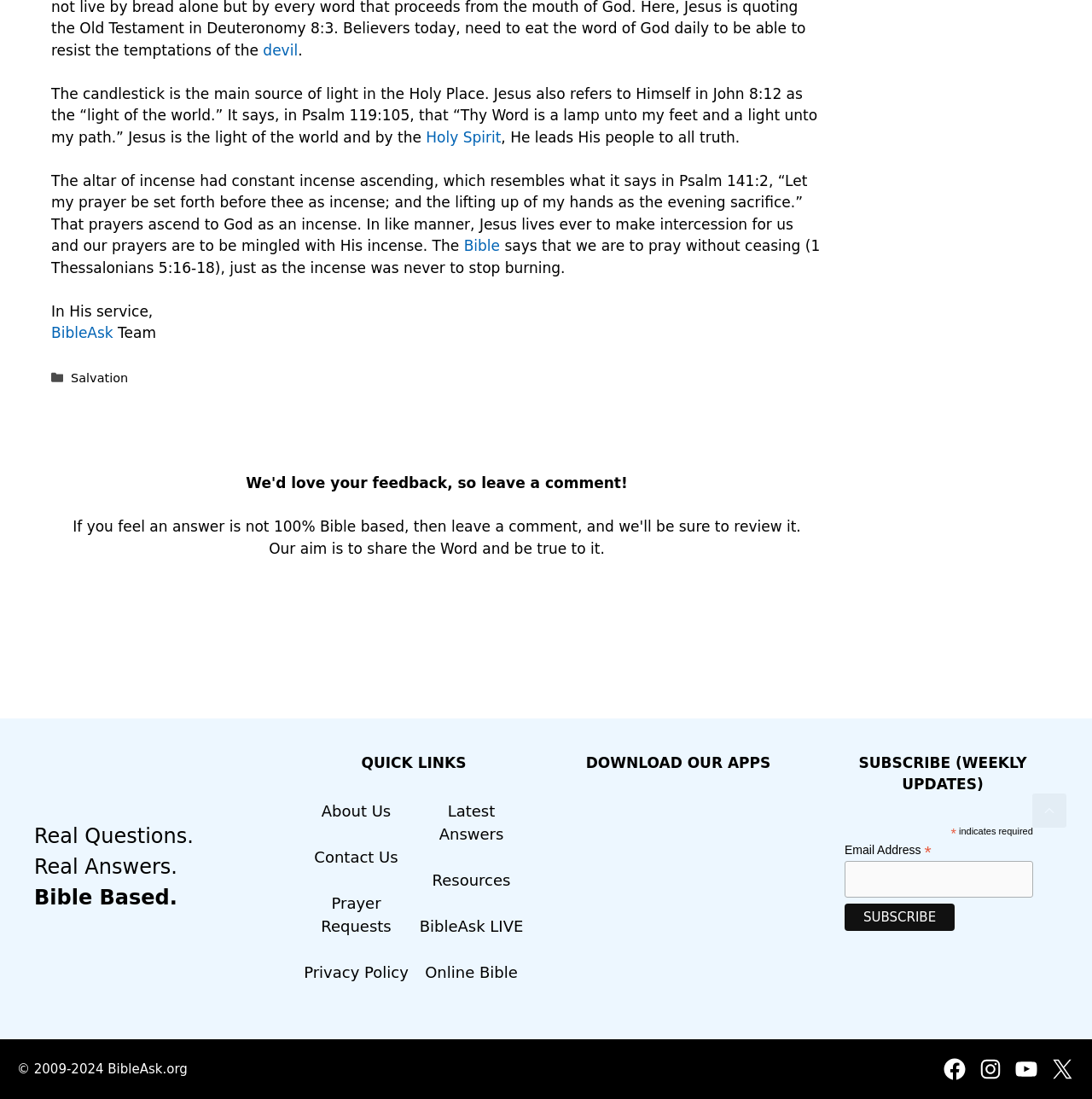Select the bounding box coordinates of the element I need to click to carry out the following instruction: "Click the 'Scroll back to top' link".

[0.945, 0.722, 0.977, 0.753]